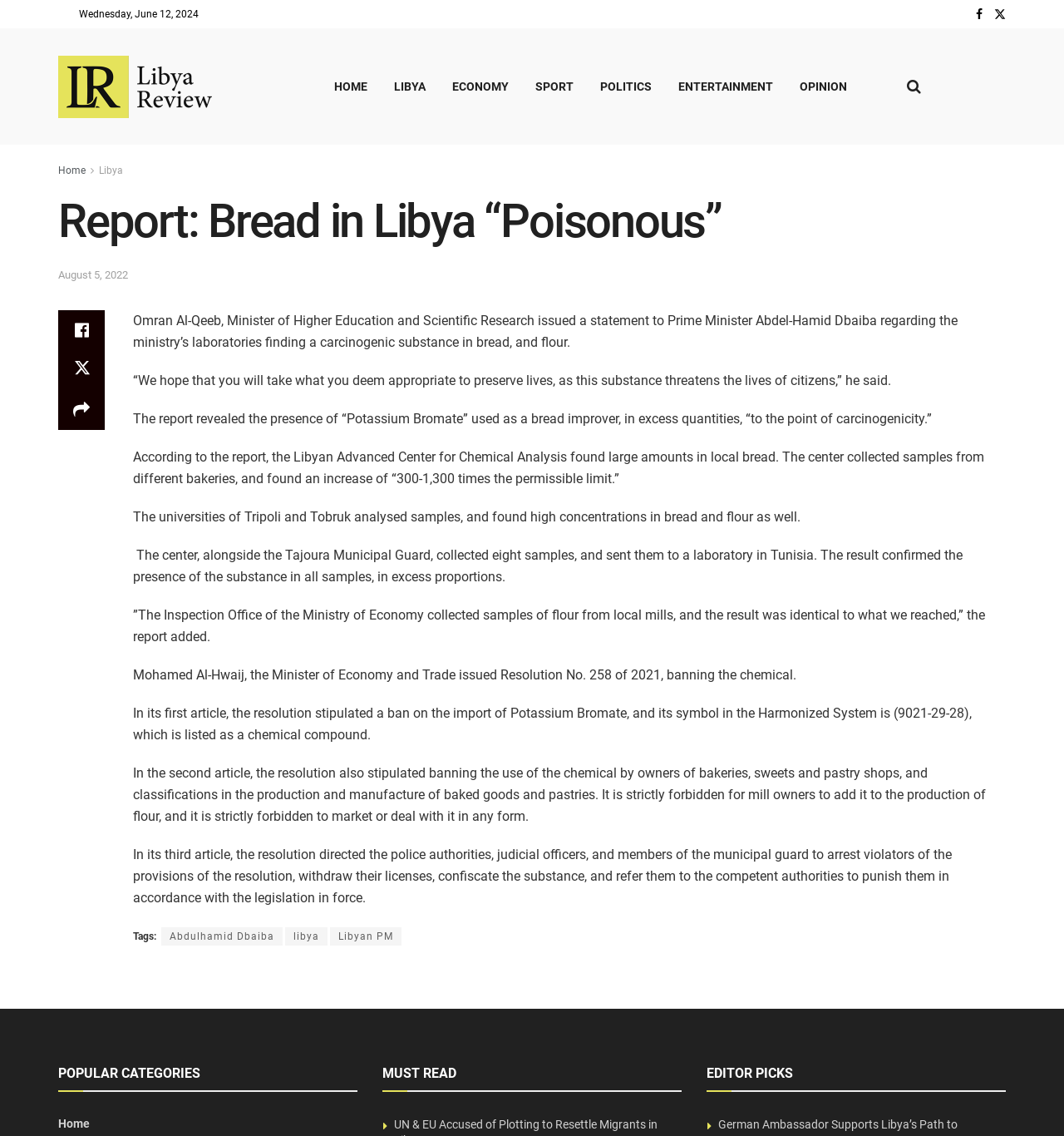Indicate the bounding box coordinates of the clickable region to achieve the following instruction: "Click on the 'HOME' link."

[0.301, 0.058, 0.357, 0.094]